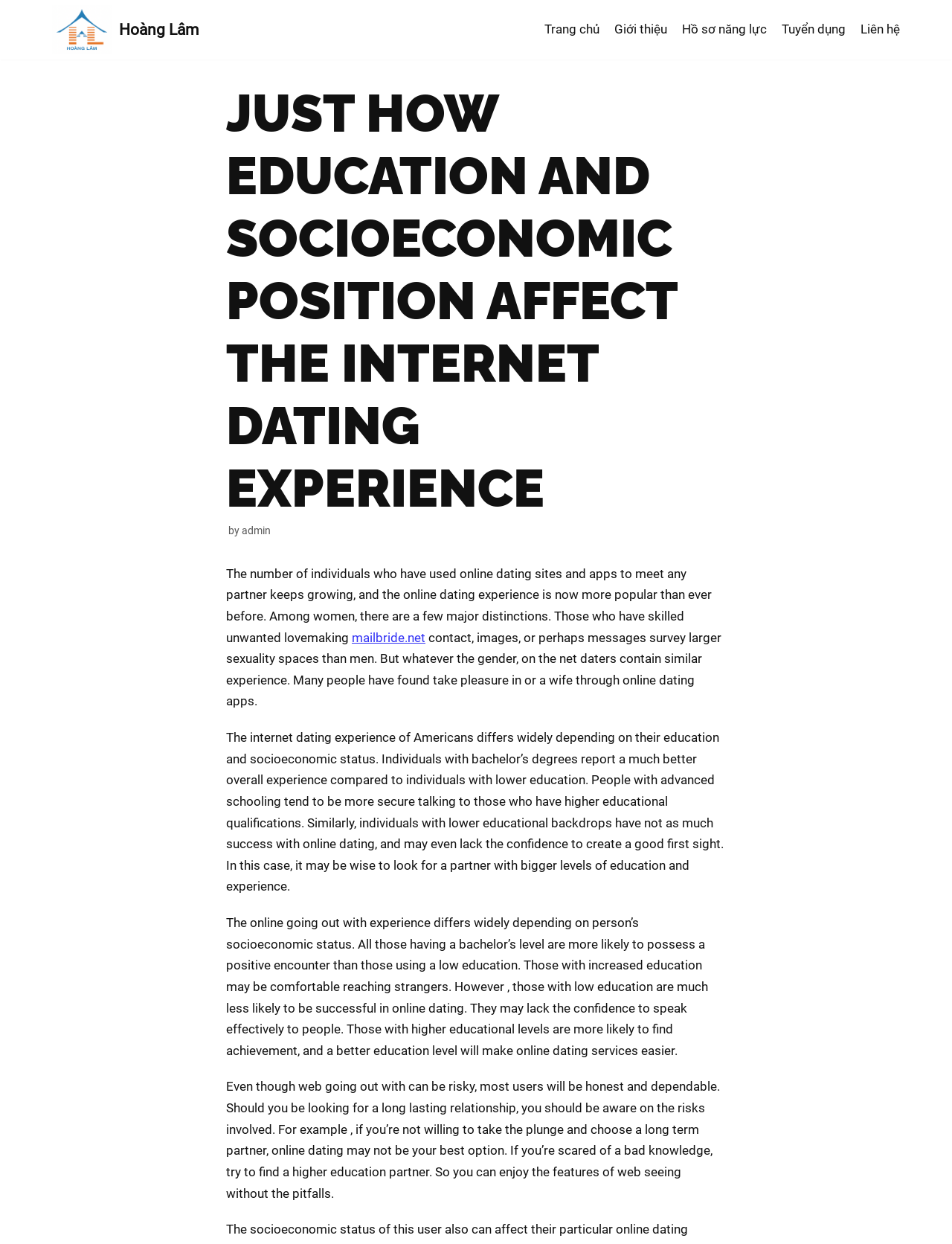Using the given description, provide the bounding box coordinates formatted as (top-left x, top-left y, bottom-right x, bottom-right y), with all values being floating point numbers between 0 and 1. Description: mailbride.net

[0.37, 0.506, 0.447, 0.518]